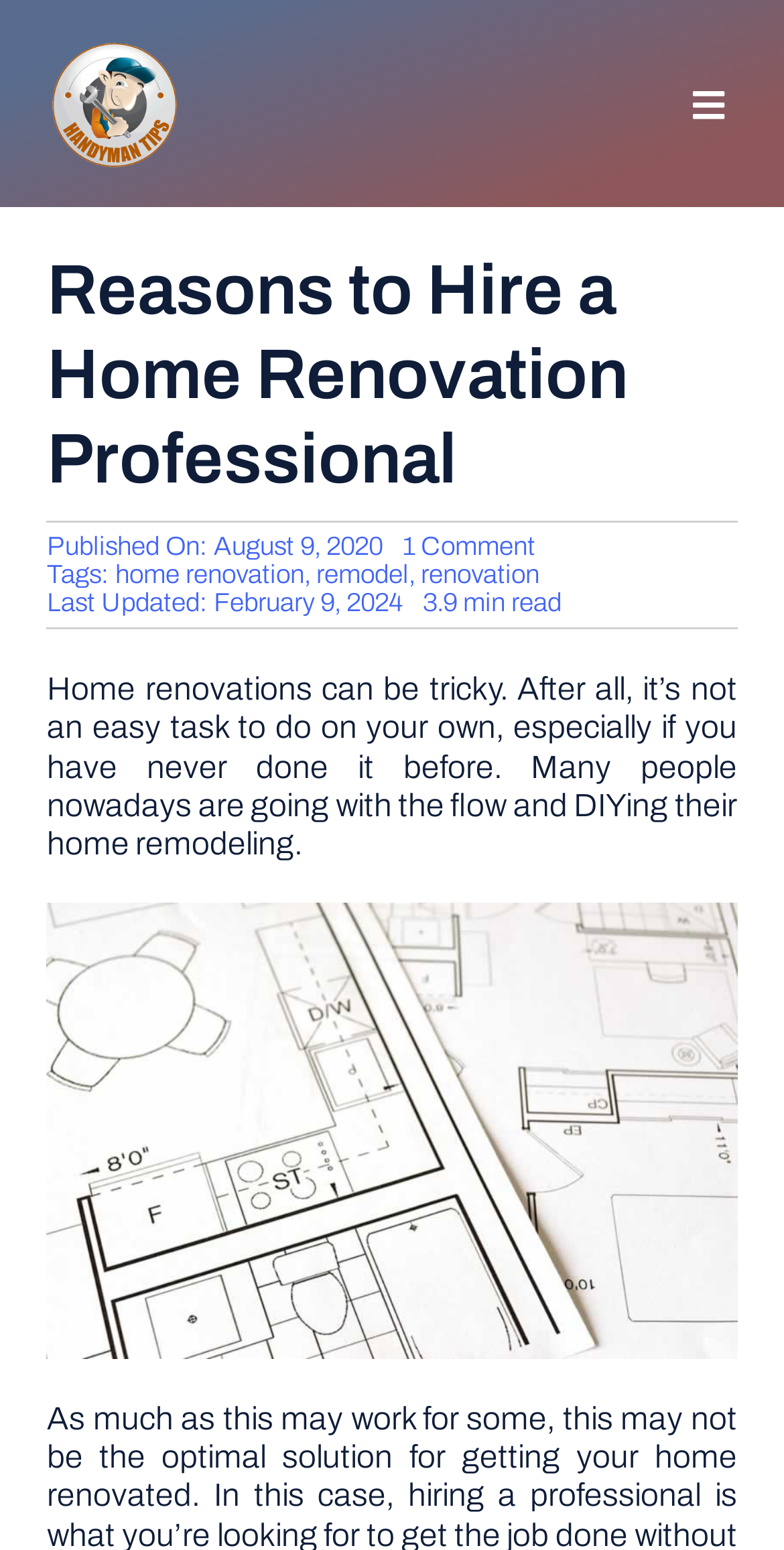What is the purpose of the button at the top right corner?
Use the image to answer the question with a single word or phrase.

Toggle Navigation